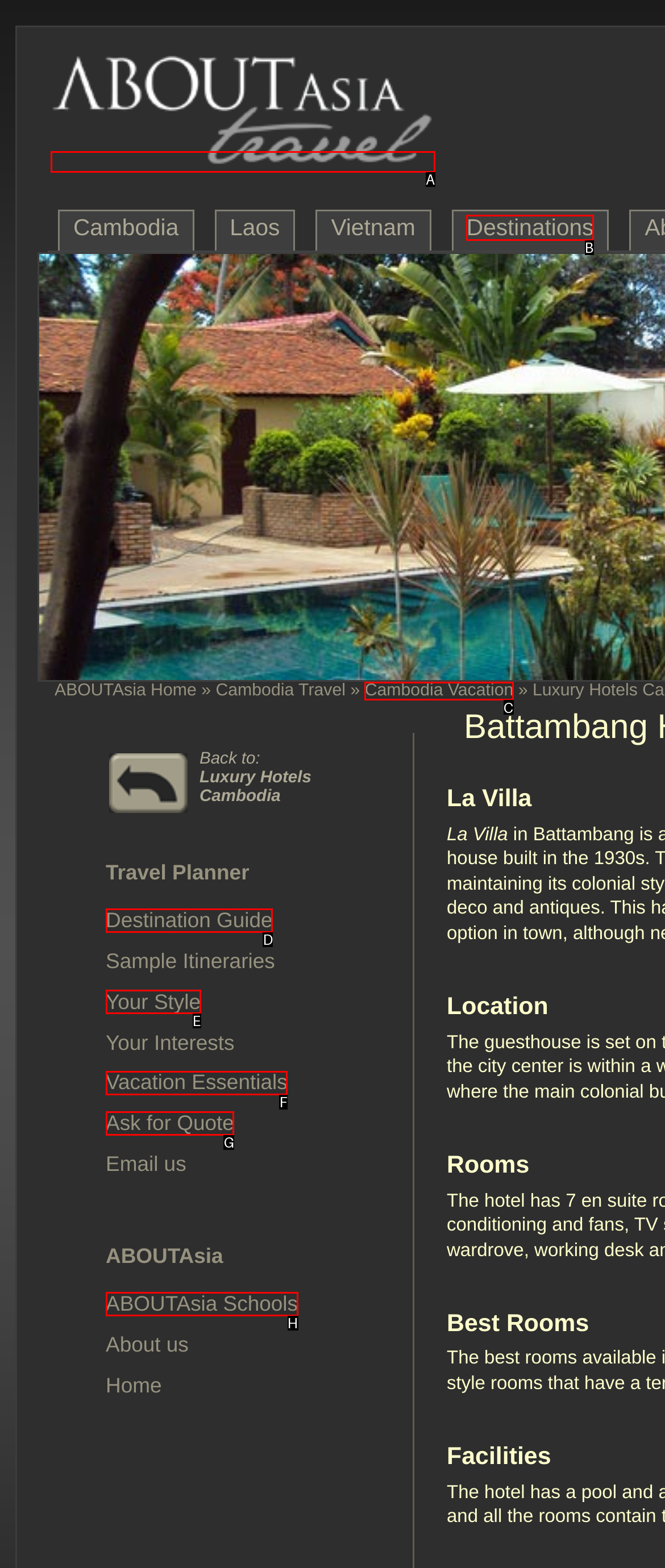Identify the letter of the UI element you need to select to accomplish the task: Ask for Quote.
Respond with the option's letter from the given choices directly.

G